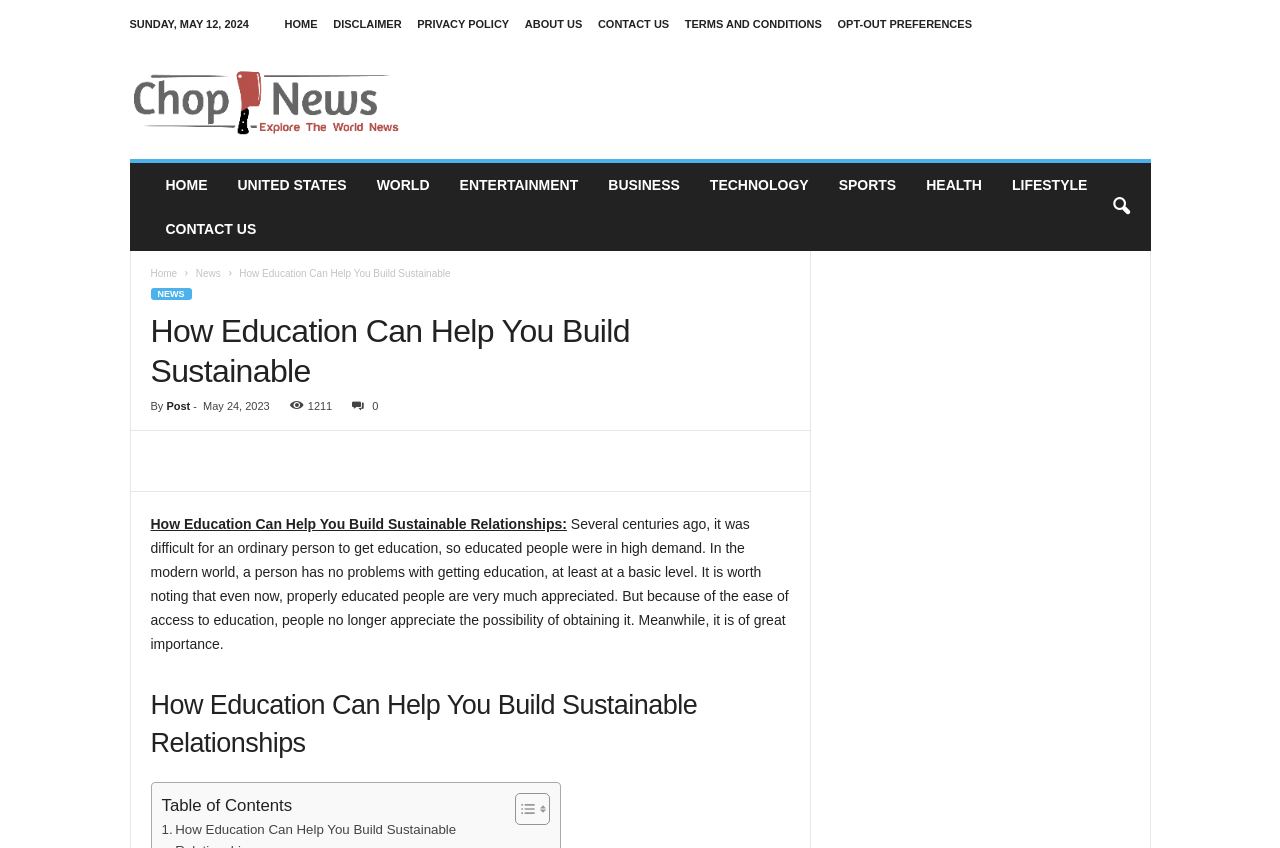What is the author of the article?
From the details in the image, provide a complete and detailed answer to the question.

I found the author of the article by looking at the byline below the article title. The author is credited as 'Post', which is likely a username or pseudonym.